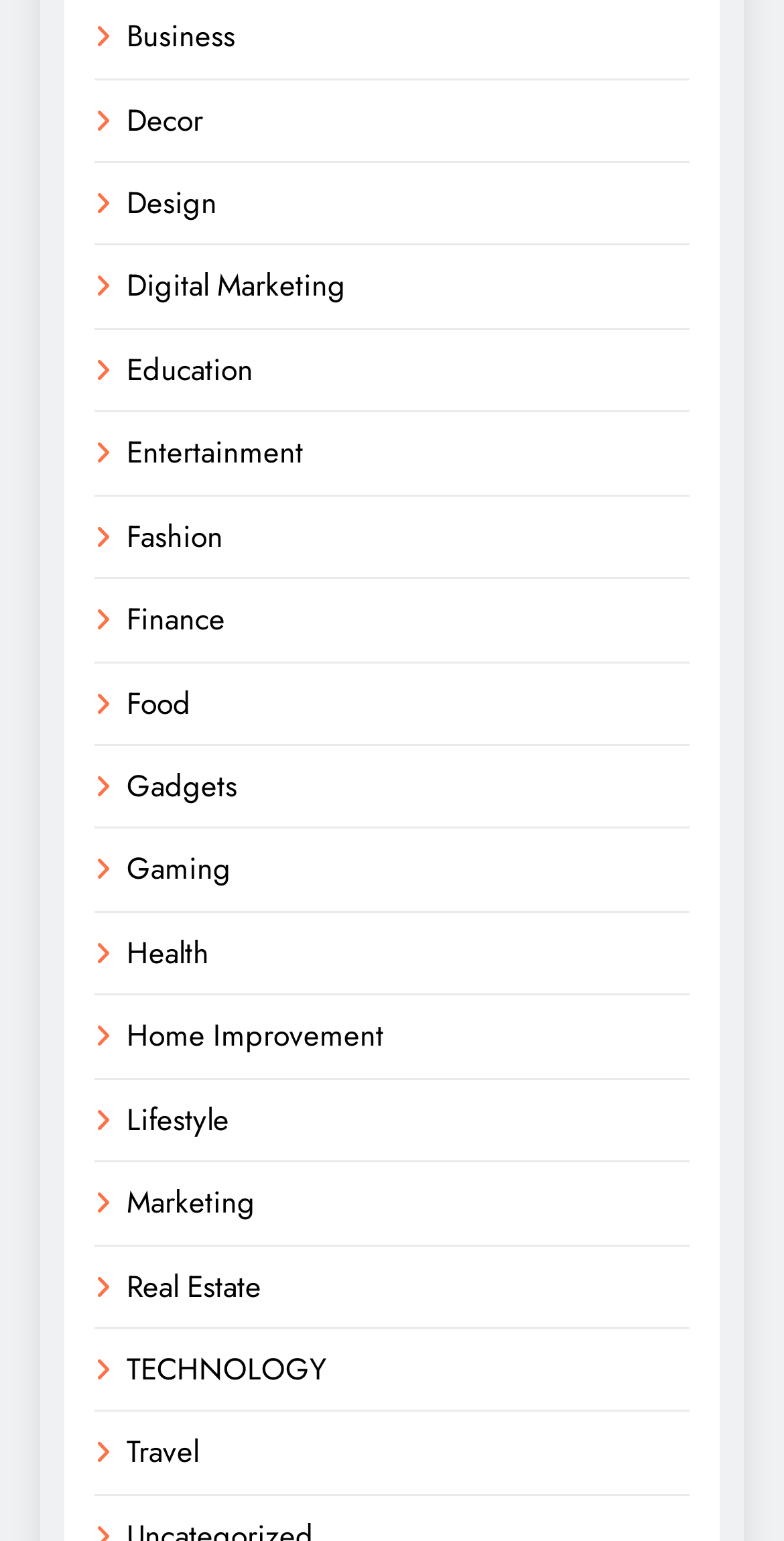Use the information in the screenshot to answer the question comprehensively: Is there a category for Sports?

I scanned the list of categories and did not find a category specifically for Sports. While there may be related categories, such as Entertainment or Lifestyle, there is no dedicated category for Sports.